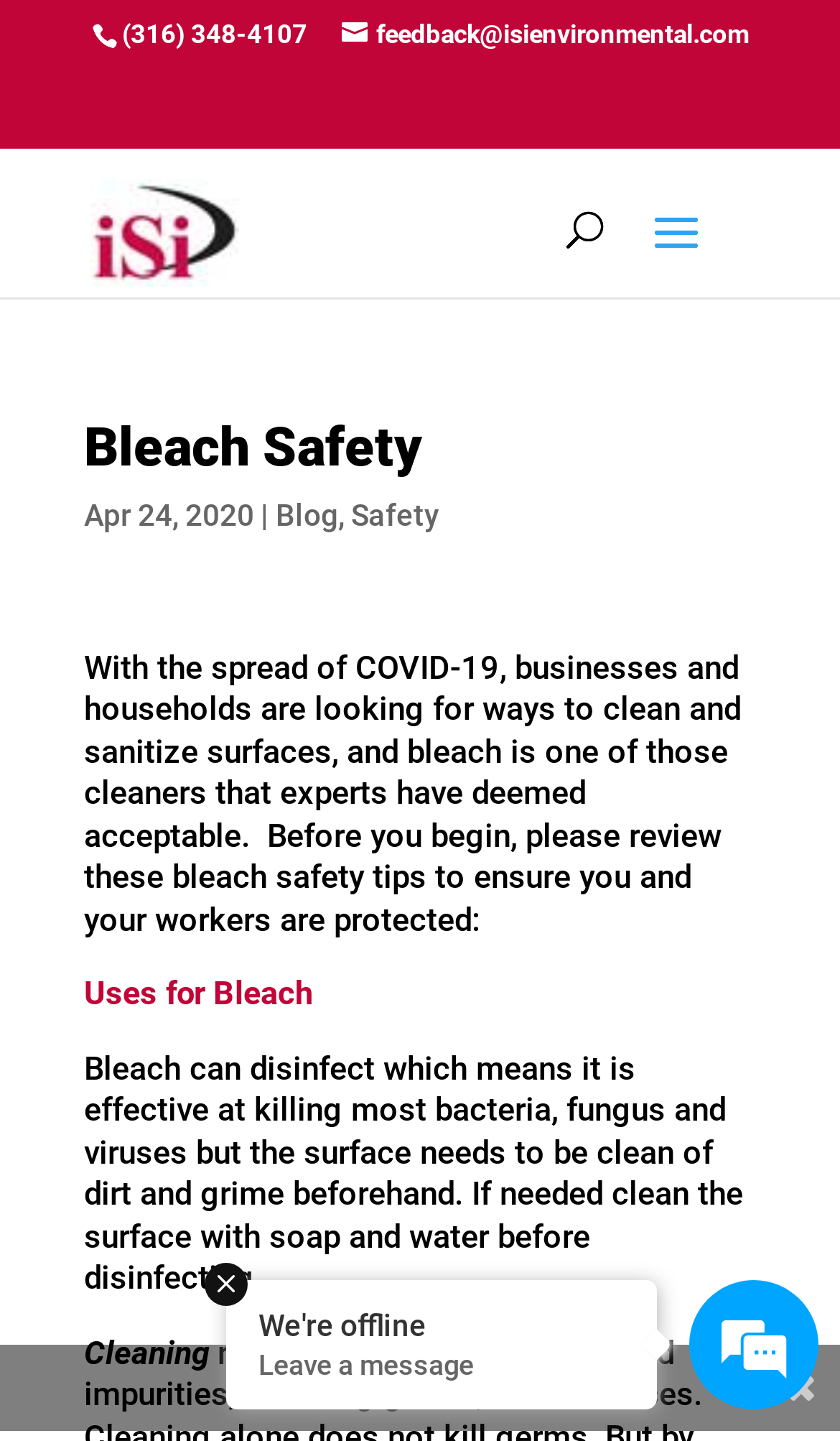From the webpage screenshot, identify the region described by name="s" placeholder="Search …" title="Search for:". Provide the bounding box coordinates as (top-left x, top-left y, bottom-right x, bottom-right y), with each value being a floating point number between 0 and 1.

[0.463, 0.102, 0.823, 0.105]